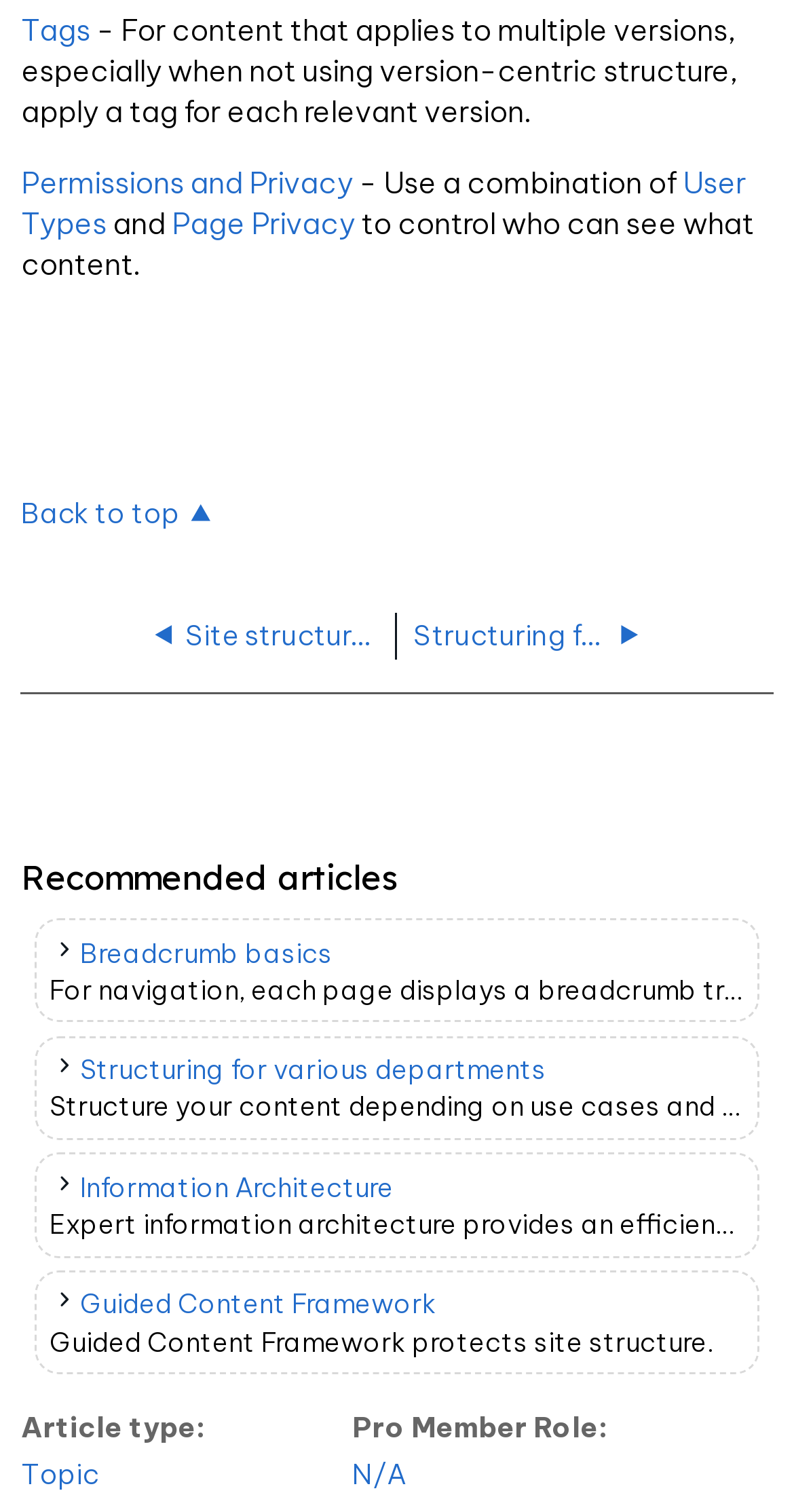Identify the bounding box coordinates for the UI element that matches this description: "Structuring for various departments".

[0.521, 0.412, 0.82, 0.437]